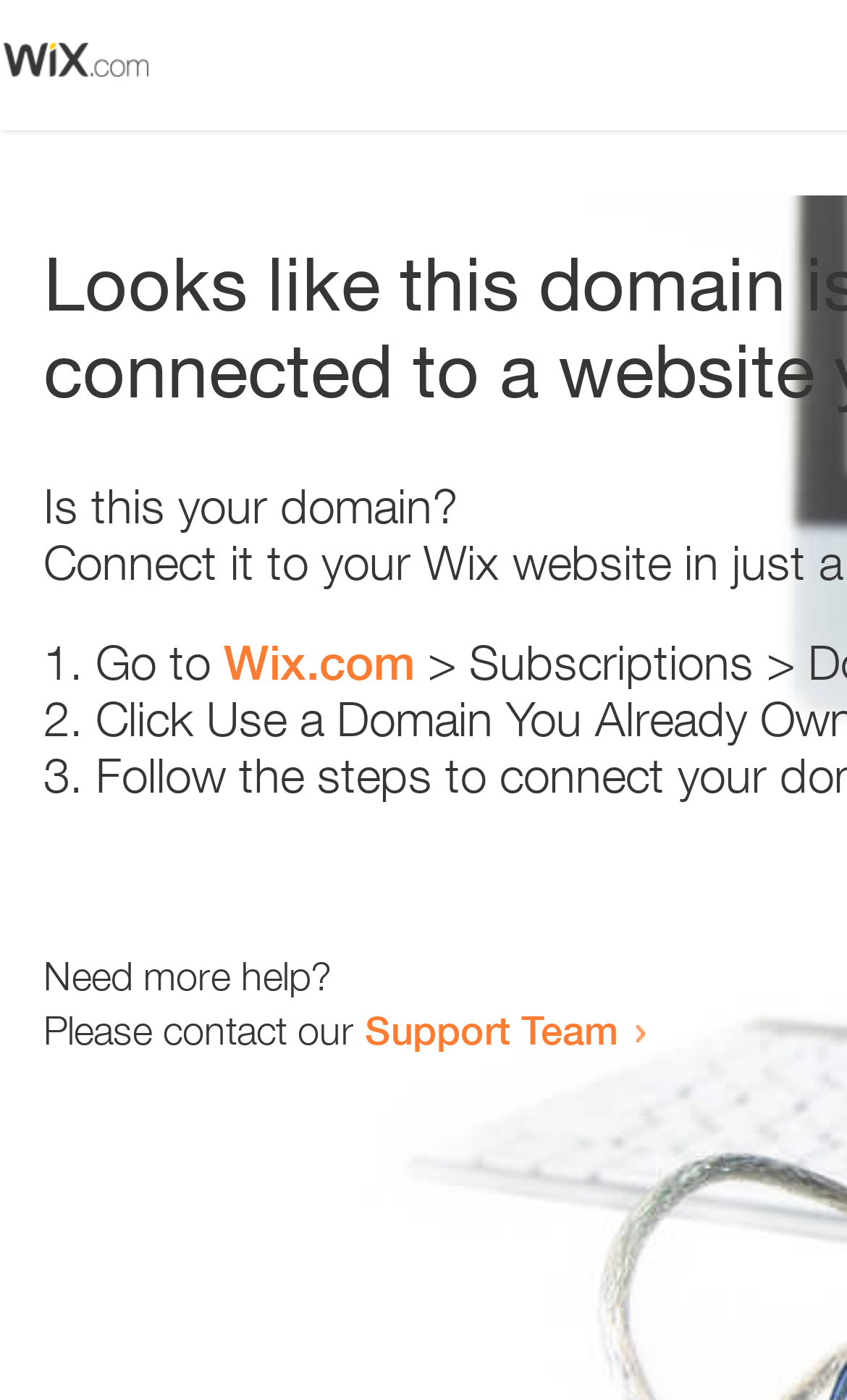Find and extract the text of the primary heading on the webpage.

Looks like this domain isn't
connected to a website yet